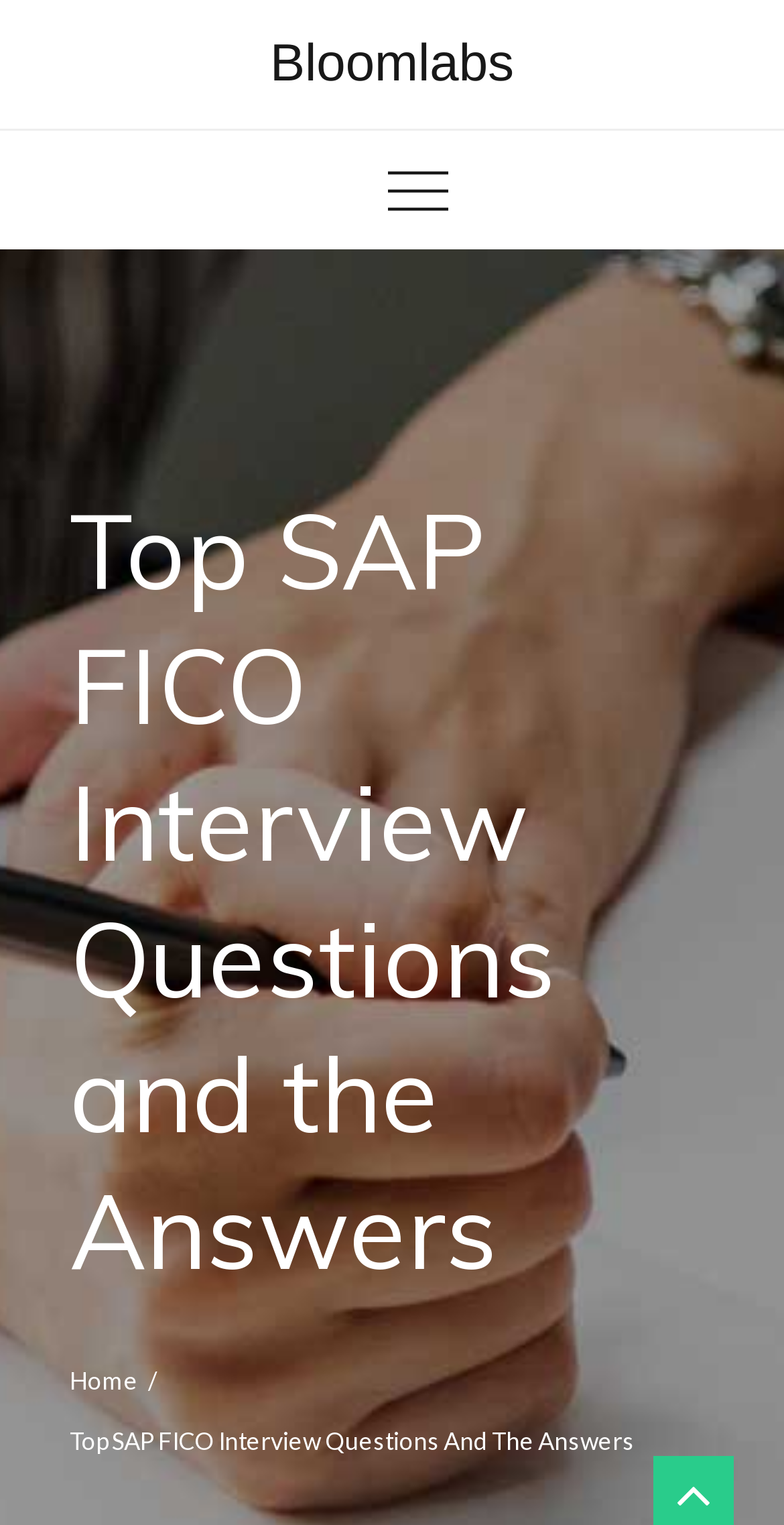Please provide a brief answer to the question using only one word or phrase: 
Is the webpage focused on a specific topic?

Yes